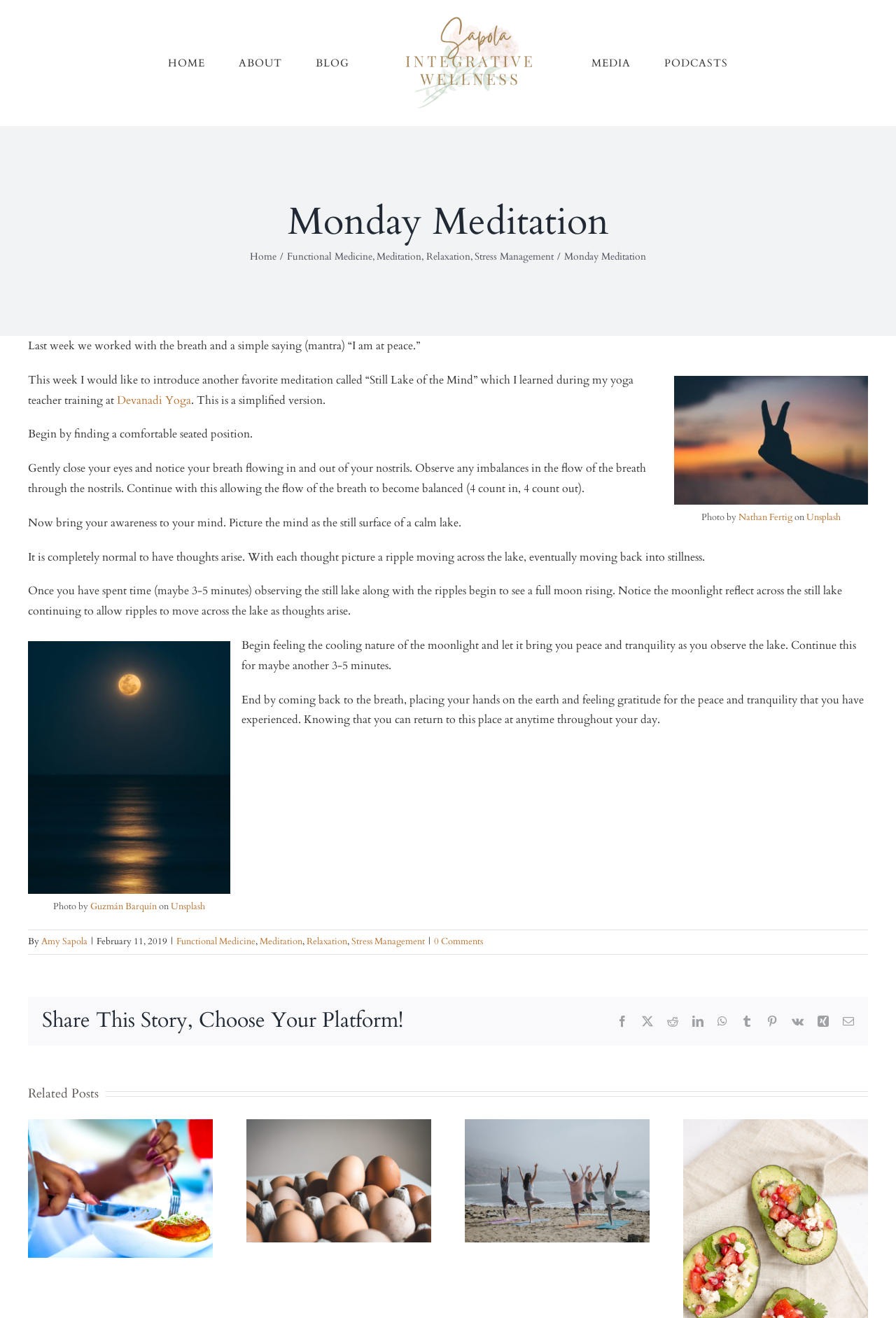Indicate the bounding box coordinates of the element that must be clicked to execute the instruction: "Read the 'Monday Meditation' article". The coordinates should be given as four float numbers between 0 and 1, i.e., [left, top, right, bottom].

[0.031, 0.149, 0.969, 0.188]